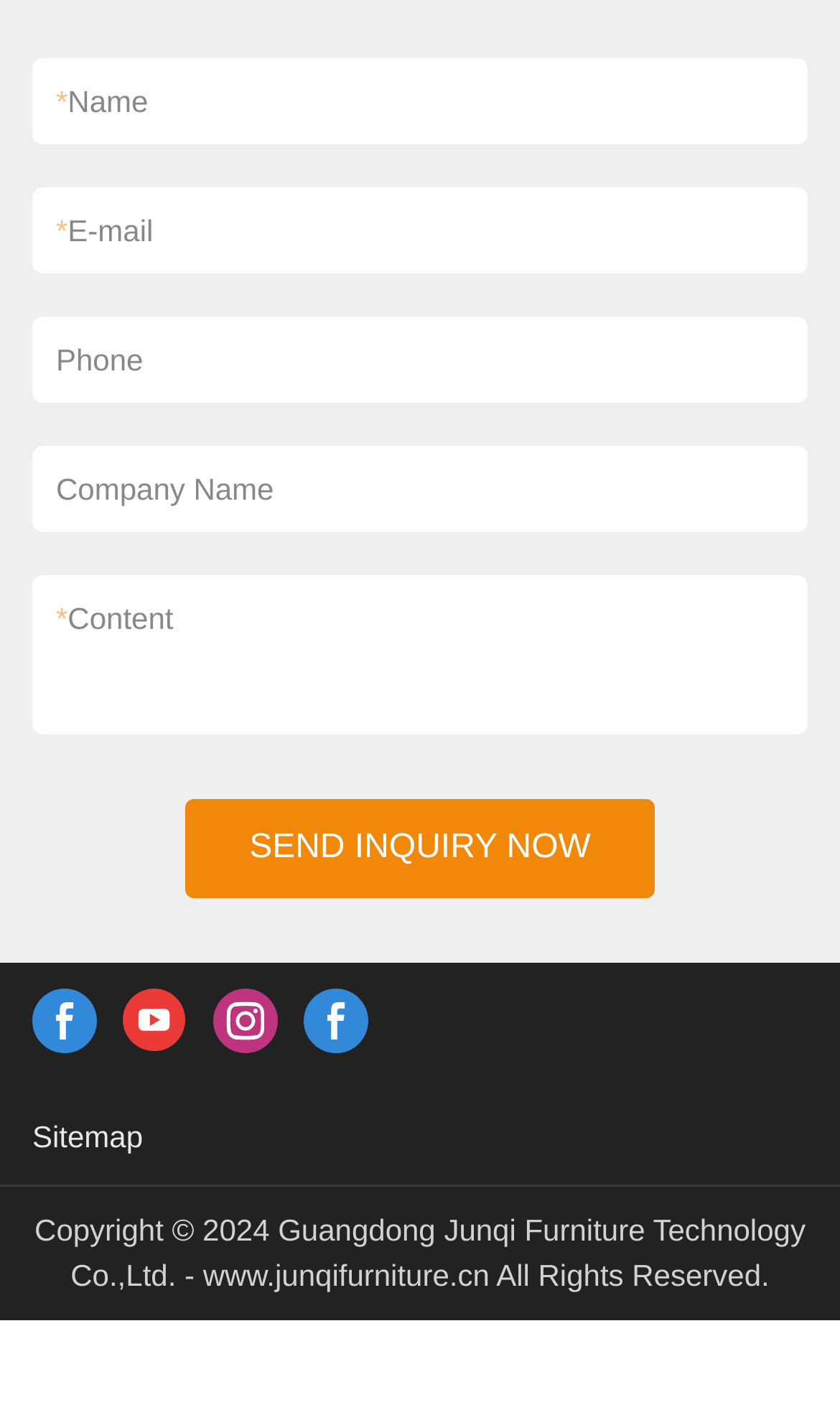What is the purpose of the SEND INQUIRY NOW button?
Kindly answer the question with as much detail as you can.

The SEND INQUIRY NOW button is located below the textboxes for inputting name, email, phone, company name, and content. It is likely that the user needs to fill in the required information and then click the button to send an inquiry to the company.